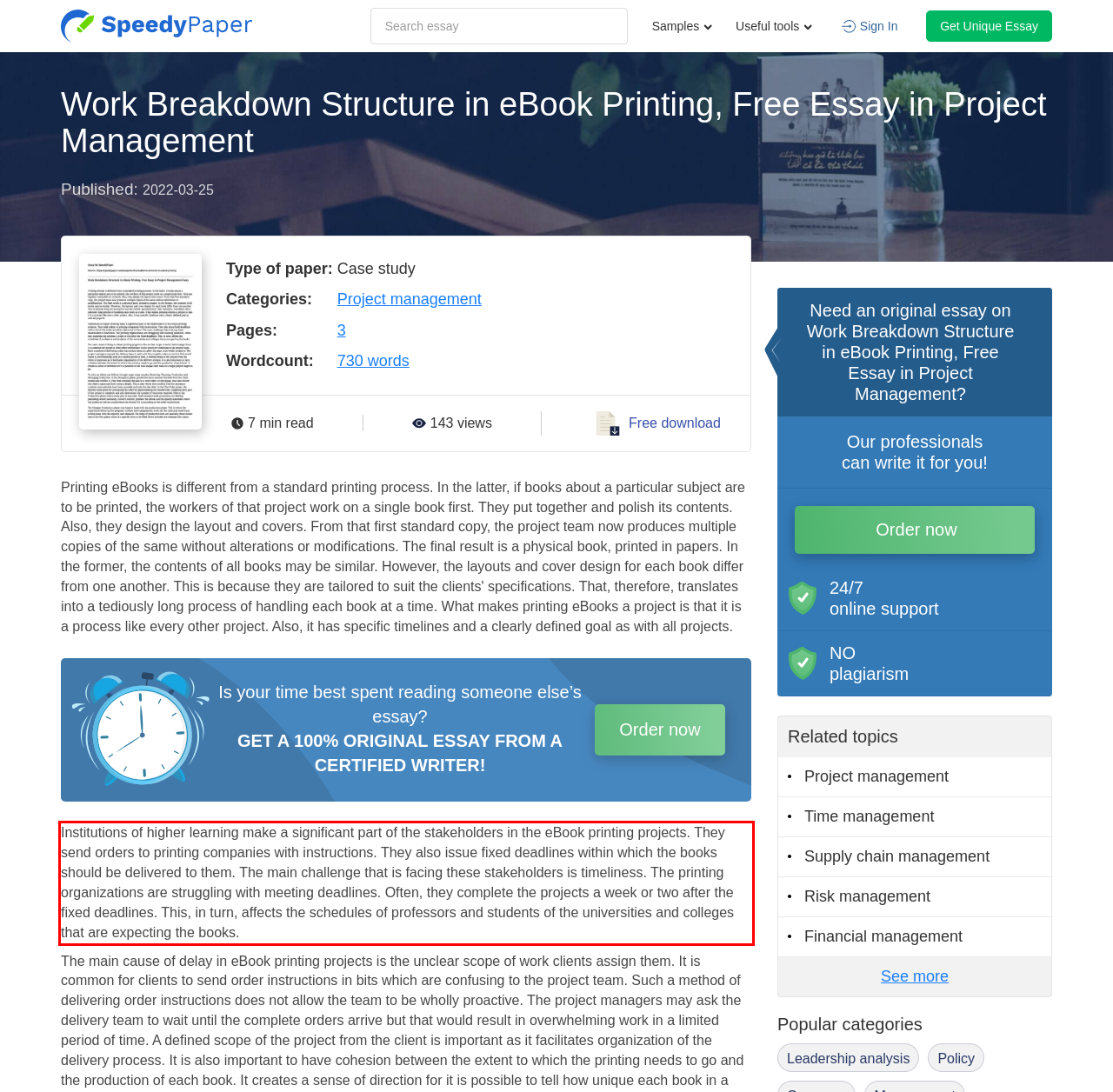With the given screenshot of a webpage, locate the red rectangle bounding box and extract the text content using OCR.

Institutions of higher learning make a significant part of the stakeholders in the eBook printing projects. They send orders to printing companies with instructions. They also issue fixed deadlines within which the books should be delivered to them. The main challenge that is facing these stakeholders is timeliness. The printing organizations are struggling with meeting deadlines. Often, they complete the projects a week or two after the fixed deadlines. This, in turn, affects the schedules of professors and students of the universities and colleges that are expecting the books.